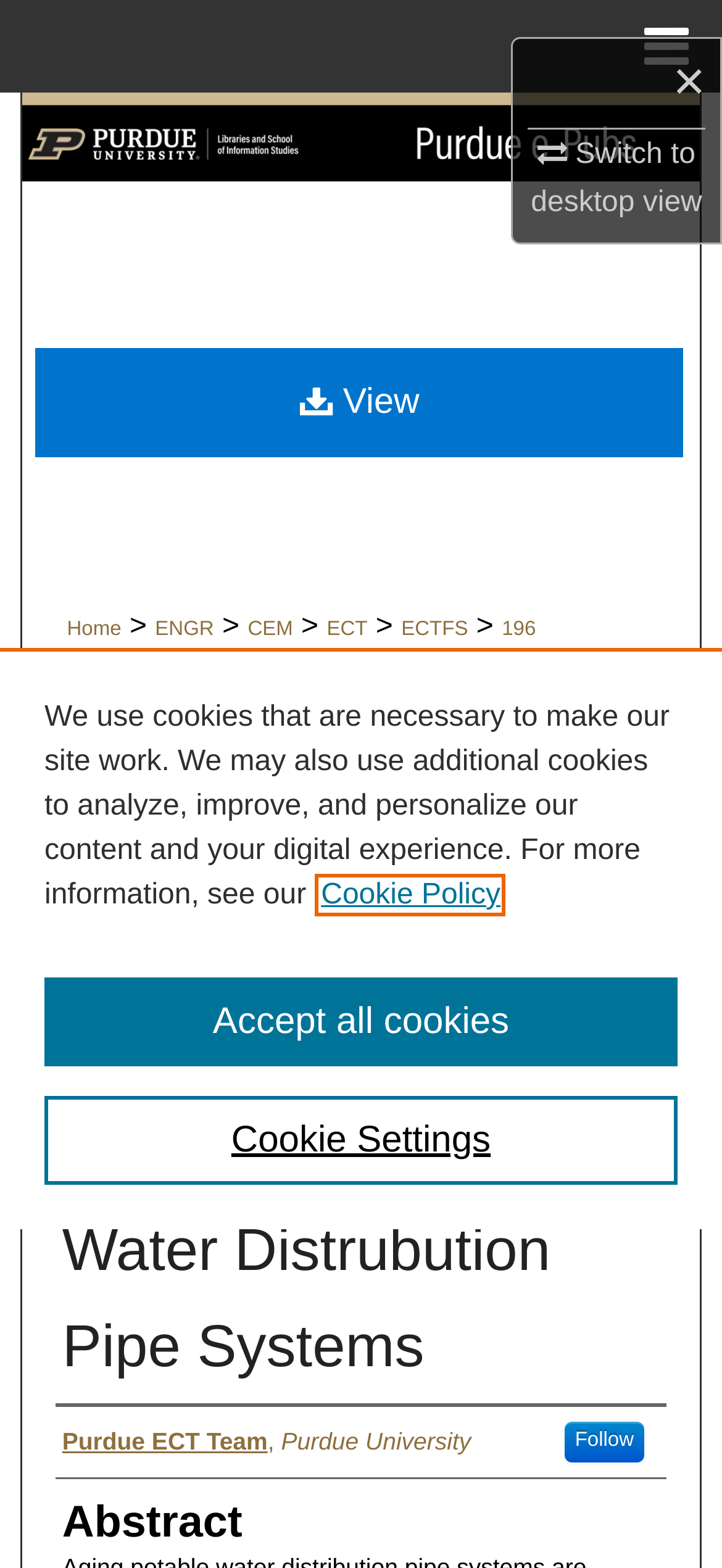Describe all the visual and textual components of the webpage comprehensively.

The webpage appears to be a research paper or article titled "Chemical Cleaning Process for Porable Water Distrubution Pipe Systems" by the Purdue ECT Team. At the top right corner, there are three links: "×", "Switch to desktop view", and "≡ Menu". Below these links, there is a hidden menu with links to "Home", "Search", "Browse Collections", "My Account", "About", and "DC Network Digital Commons Network™".

On the left side, there is a logo of "Purdue e-Pubs" with an image of "Purdue University" next to it. Below this, there is a navigation breadcrumb with links to "Home", "ENGR", "CEM", "ECT", "ECTFS", and "196".

The main content of the page is divided into sections. The first section is a heading "ECT FACT SHEETS" with a link to the same title. Below this, there is a heading "Chemical Cleaning Process for Porable Water Distrubution Pipe Systems" with a link to the same title. The authors of the paper, "Purdue ECT Team, Purdue University", are listed below, along with a "Follow" link.

The next section is a heading "Abstract", but the content of the abstract is not provided. There is a link to "View" at the top right corner of the page. At the bottom of the page, there is a cookie banner with a privacy alert dialog that explains the use of cookies on the site. The dialog has buttons to "Cookie Settings" and "Accept all cookies".